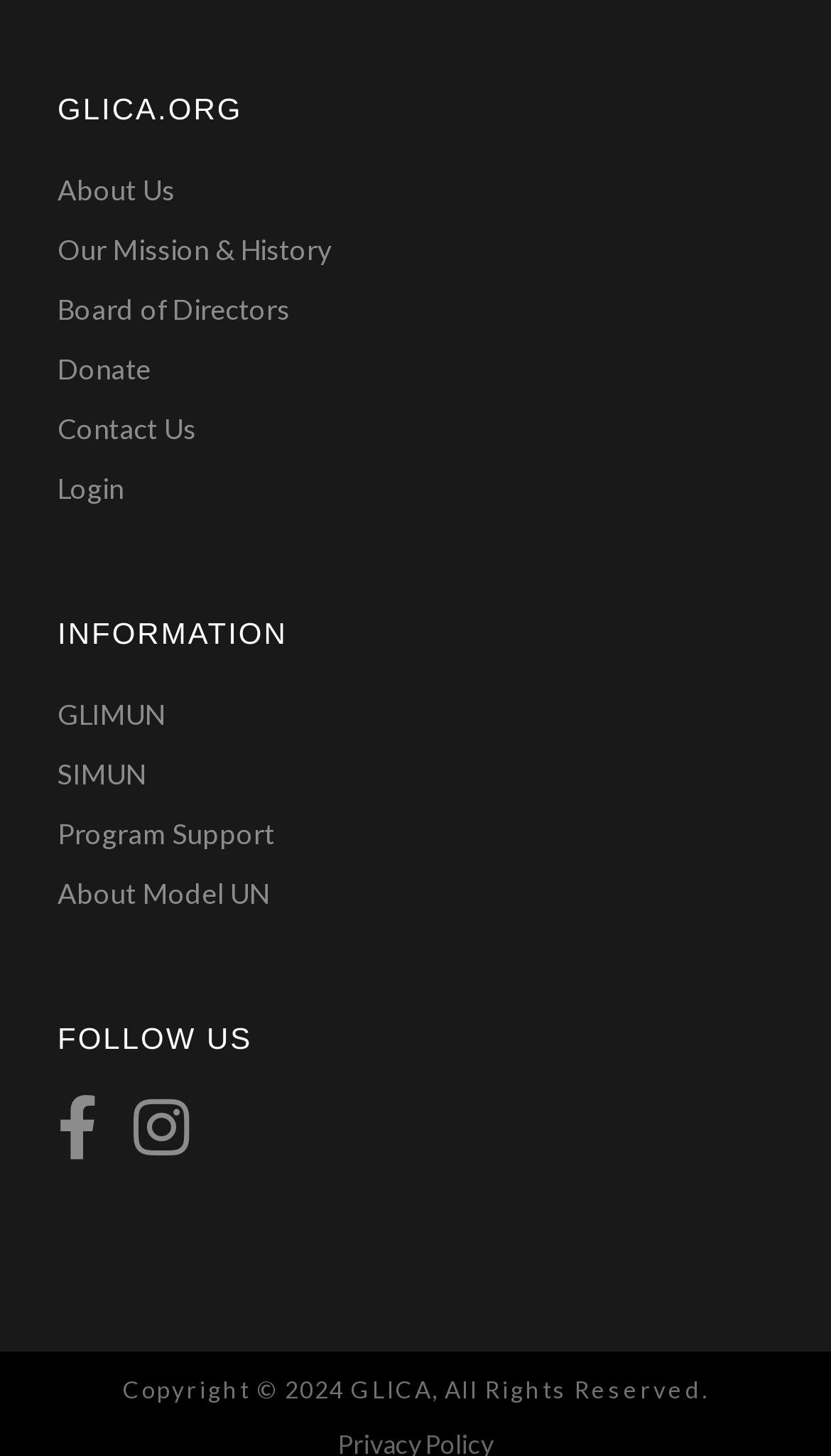Using the provided element description "Our Mission & History", determine the bounding box coordinates of the UI element.

[0.069, 0.158, 0.4, 0.184]